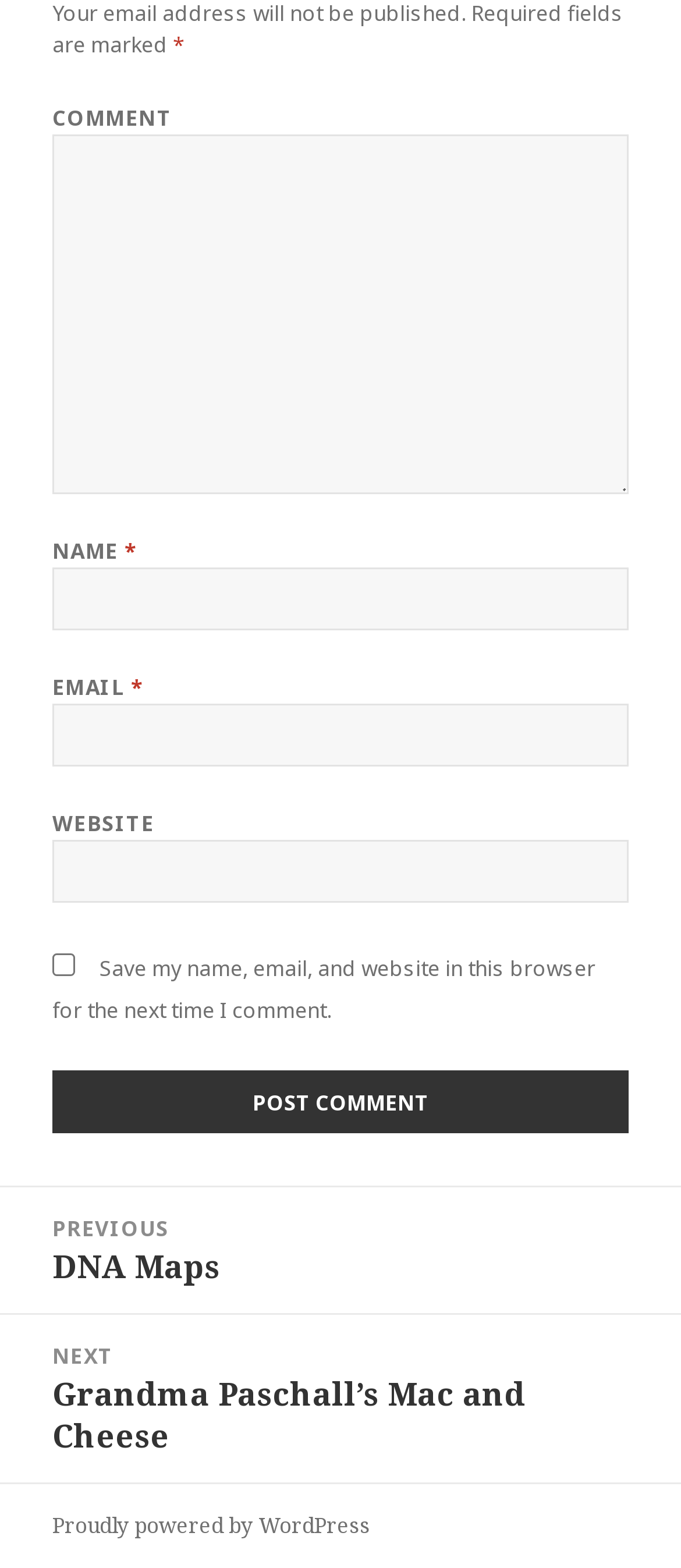Pinpoint the bounding box coordinates of the clickable area needed to execute the instruction: "Go to the previous post". The coordinates should be specified as four float numbers between 0 and 1, i.e., [left, top, right, bottom].

[0.0, 0.758, 1.0, 0.838]